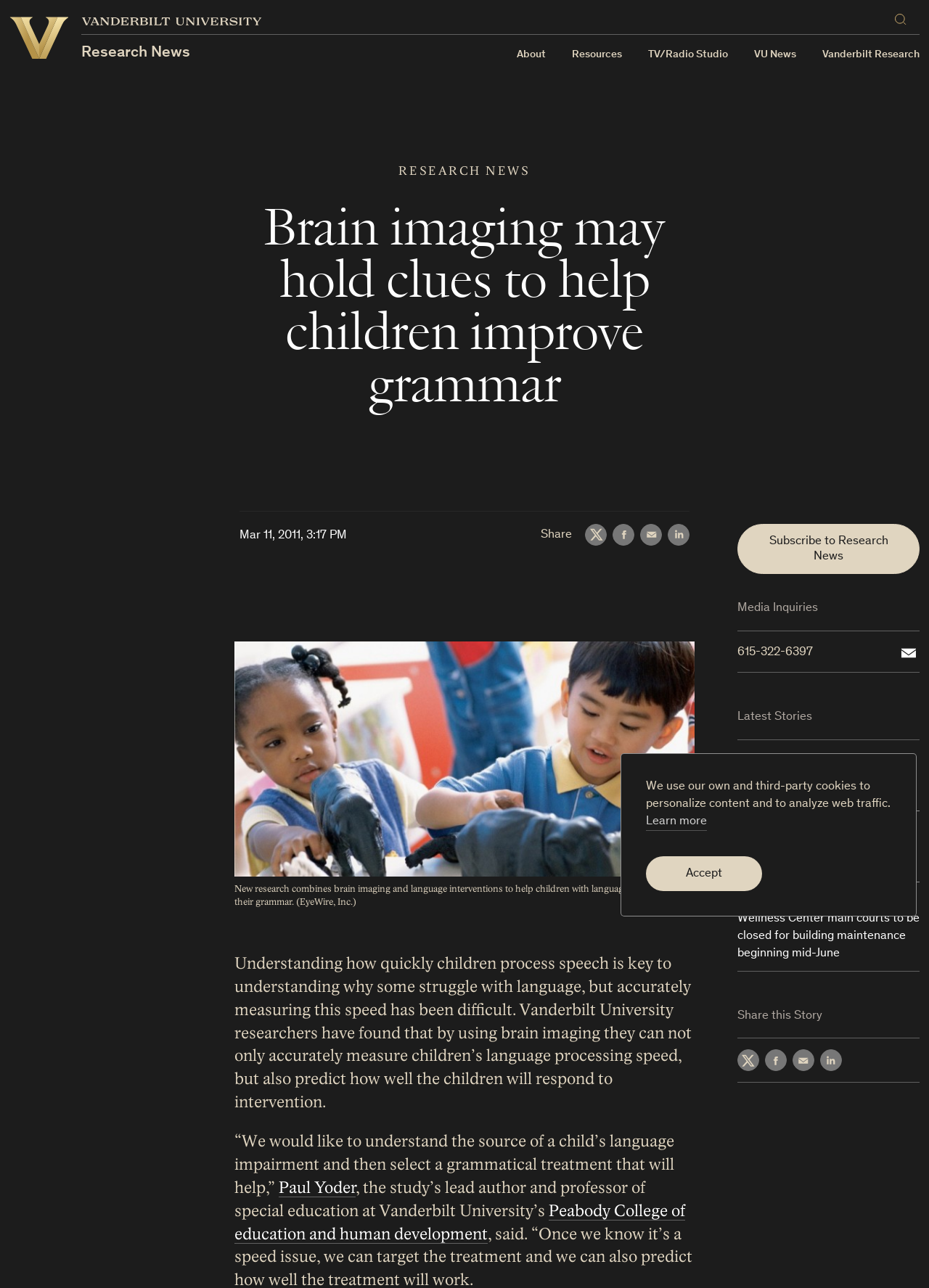Find the bounding box coordinates for the element that must be clicked to complete the instruction: "Learn more about cookies". The coordinates should be four float numbers between 0 and 1, indicated as [left, top, right, bottom].

[0.695, 0.631, 0.761, 0.645]